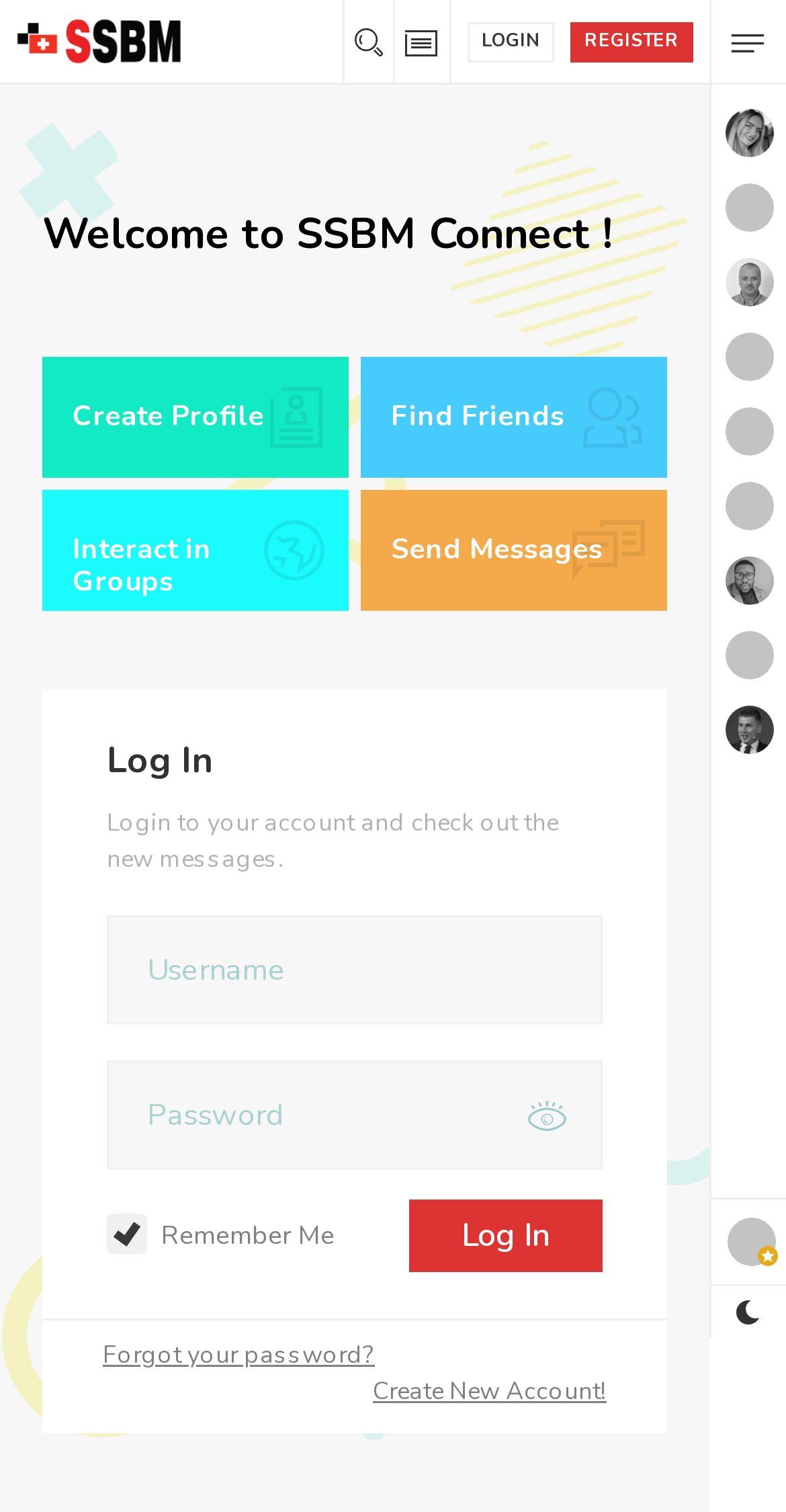Identify the bounding box coordinates of the part that should be clicked to carry out this instruction: "Click on the 'Create Profile' link".

[0.092, 0.263, 0.336, 0.288]